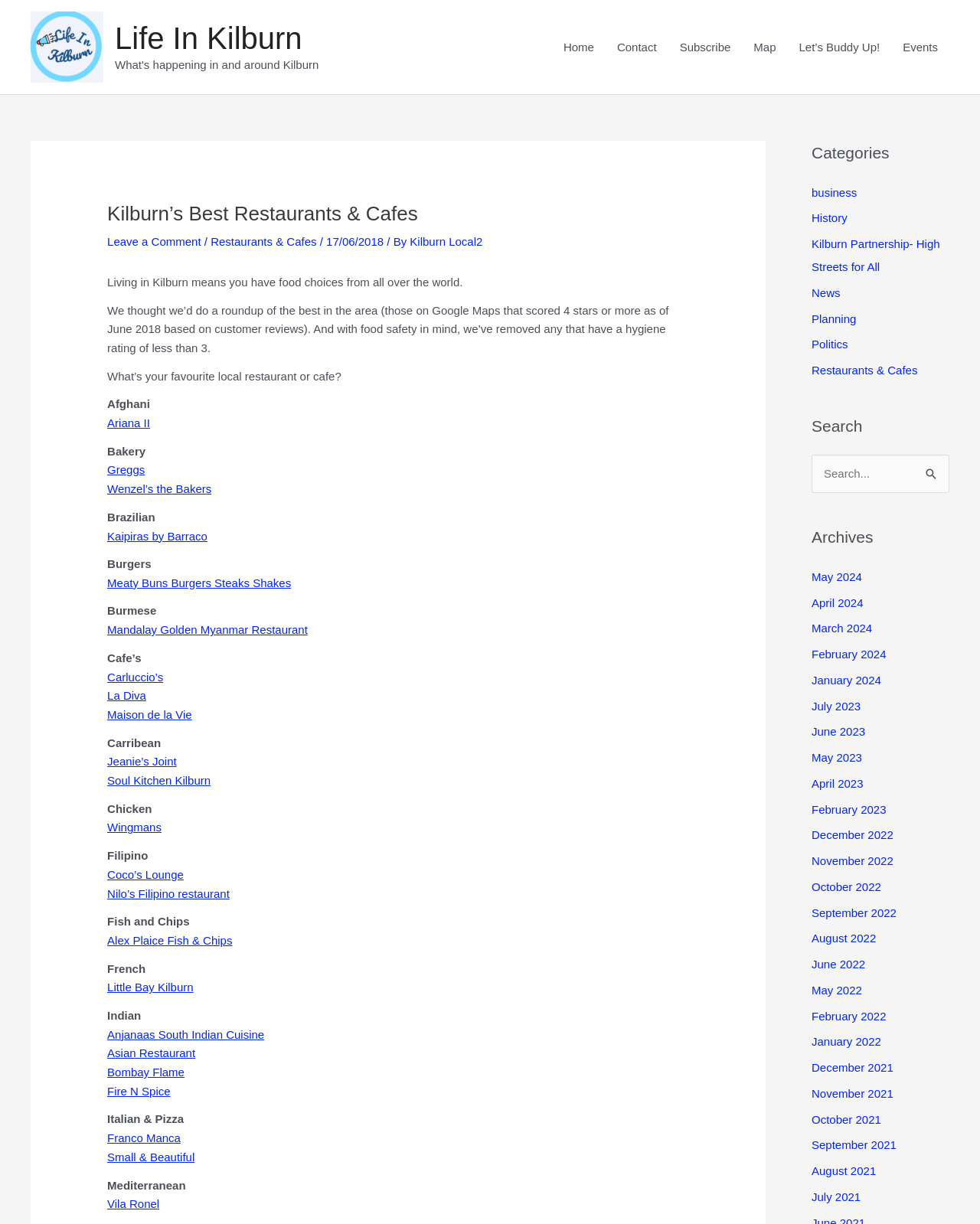How many categories are listed in the 'Categories' section?
Using the information from the image, give a concise answer in one word or a short phrase.

9